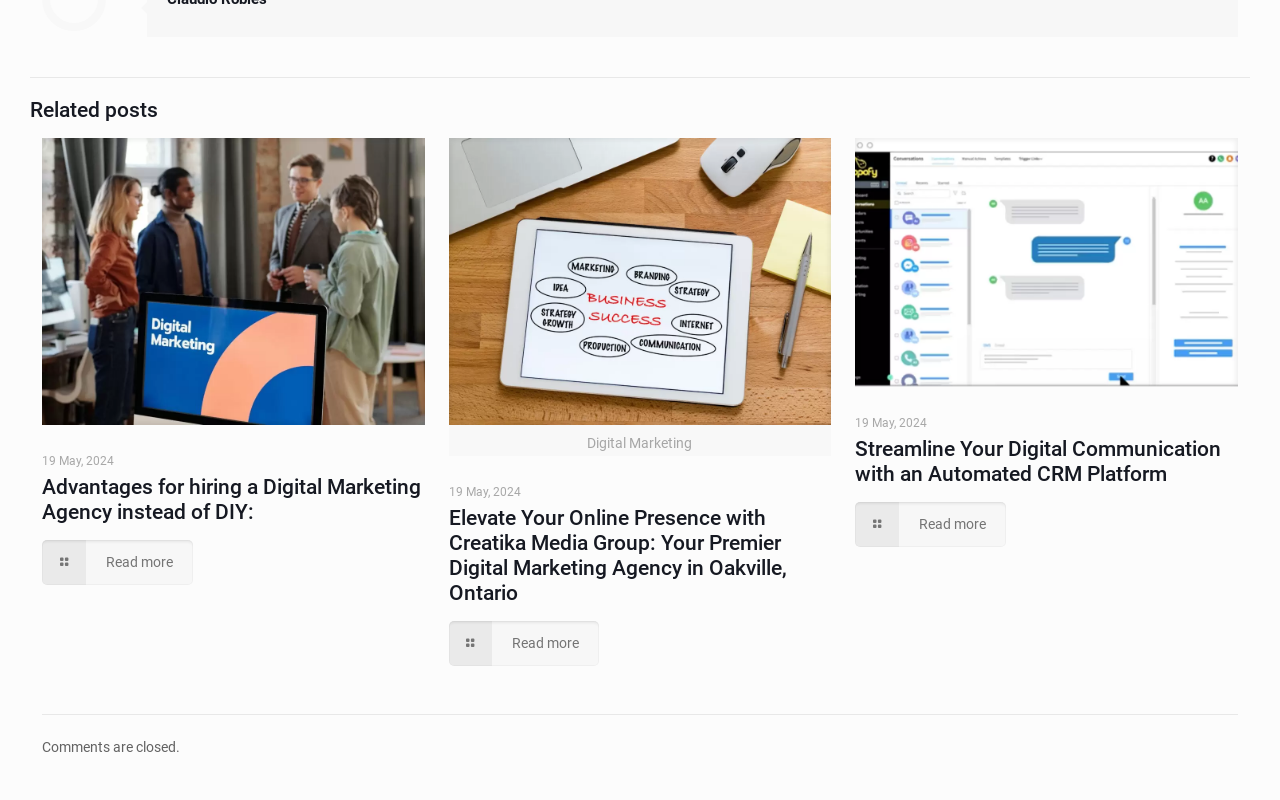Select the bounding box coordinates of the element I need to click to carry out the following instruction: "Explore 'Elevate Your Online Presence with Creatika Media Group: Your Premier Digital Marketing Agency in Oakville, Ontario'".

[0.351, 0.632, 0.649, 0.757]